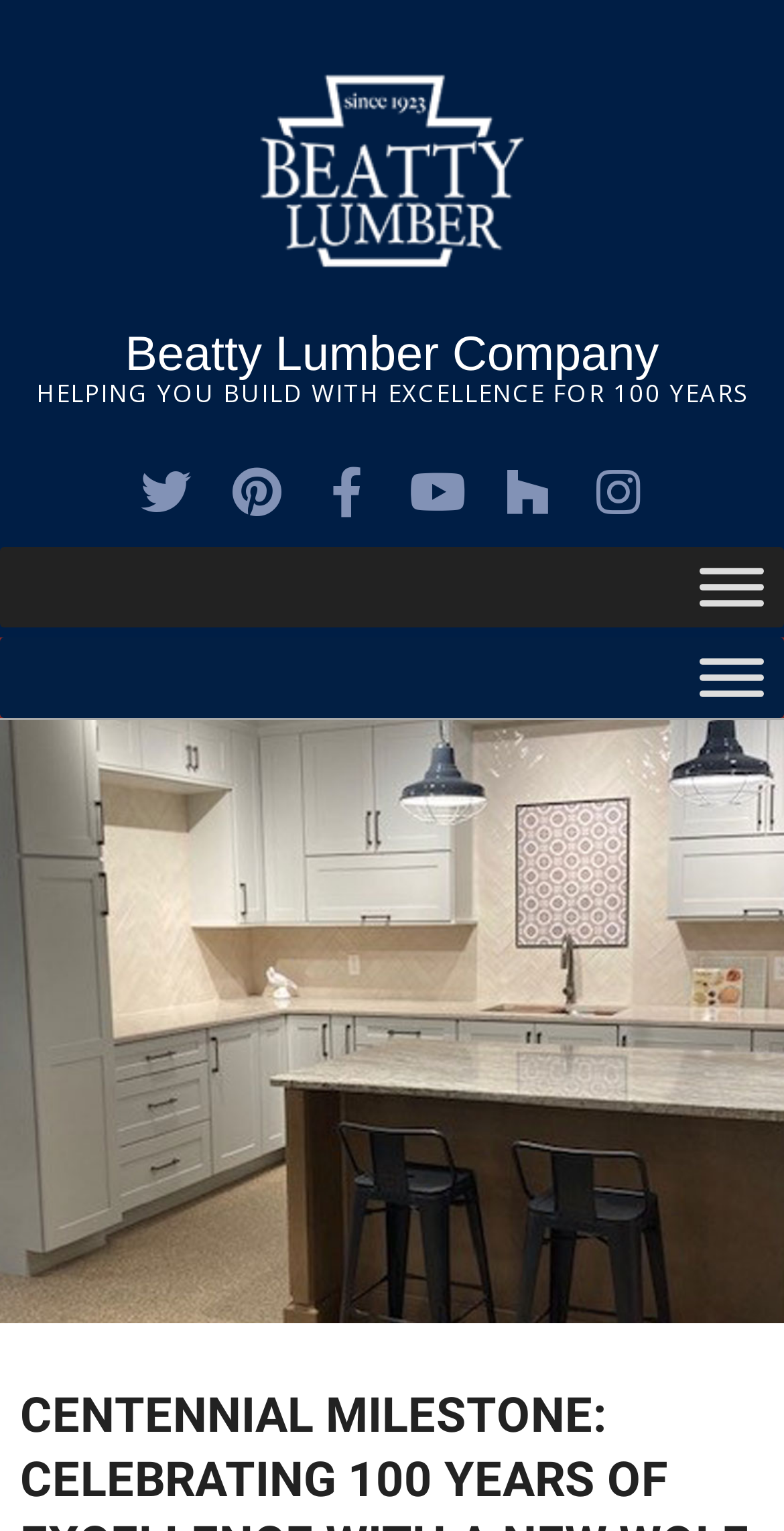Observe the image and answer the following question in detail: What is the purpose of the button?

I found the button element with the text 'Toggle Menu' and inferred its purpose based on its common usage in web pages to toggle the visibility of a menu.